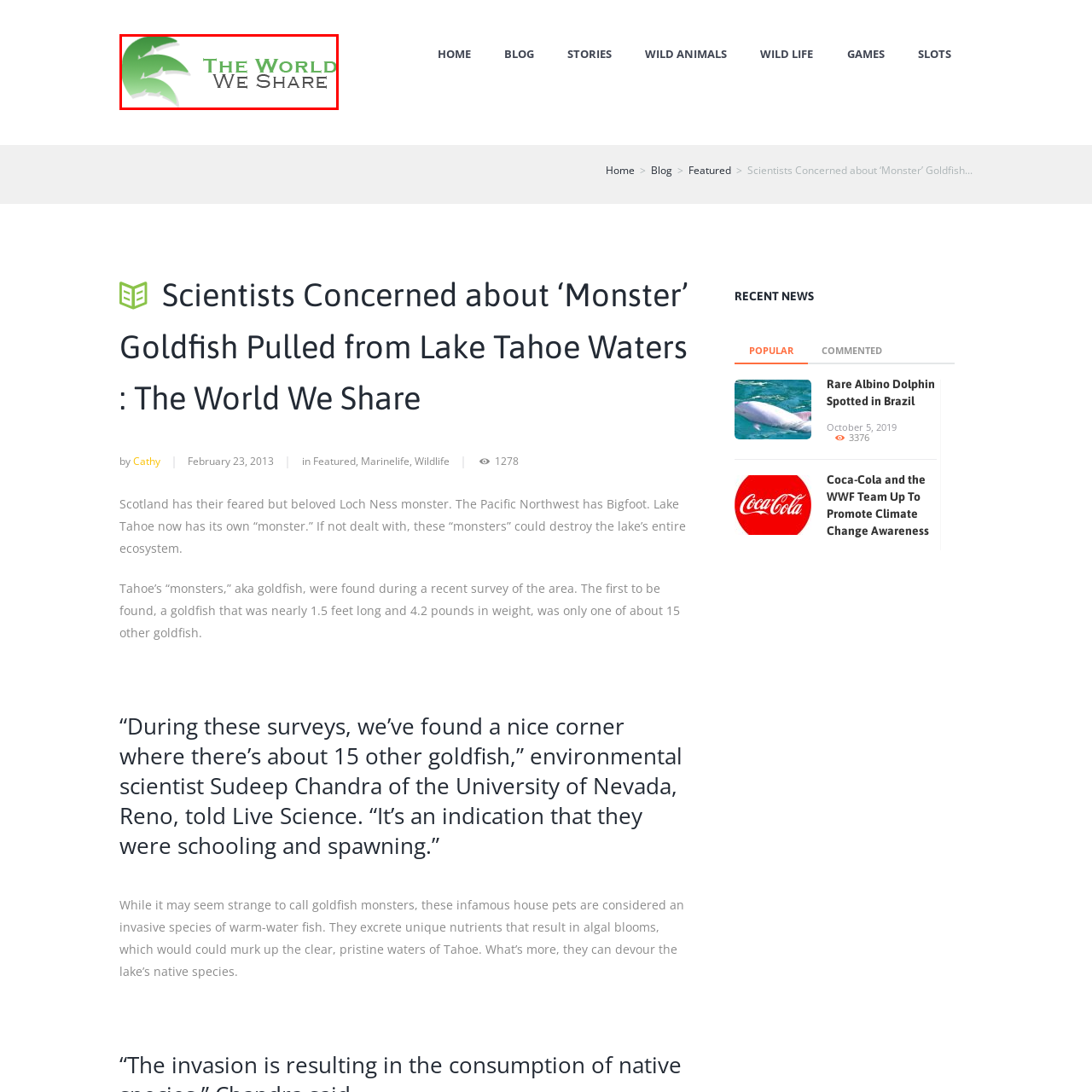What does the logo of the magazine represent? Study the image bordered by the red bounding box and answer briefly using a single word or a phrase.

Environmental awareness